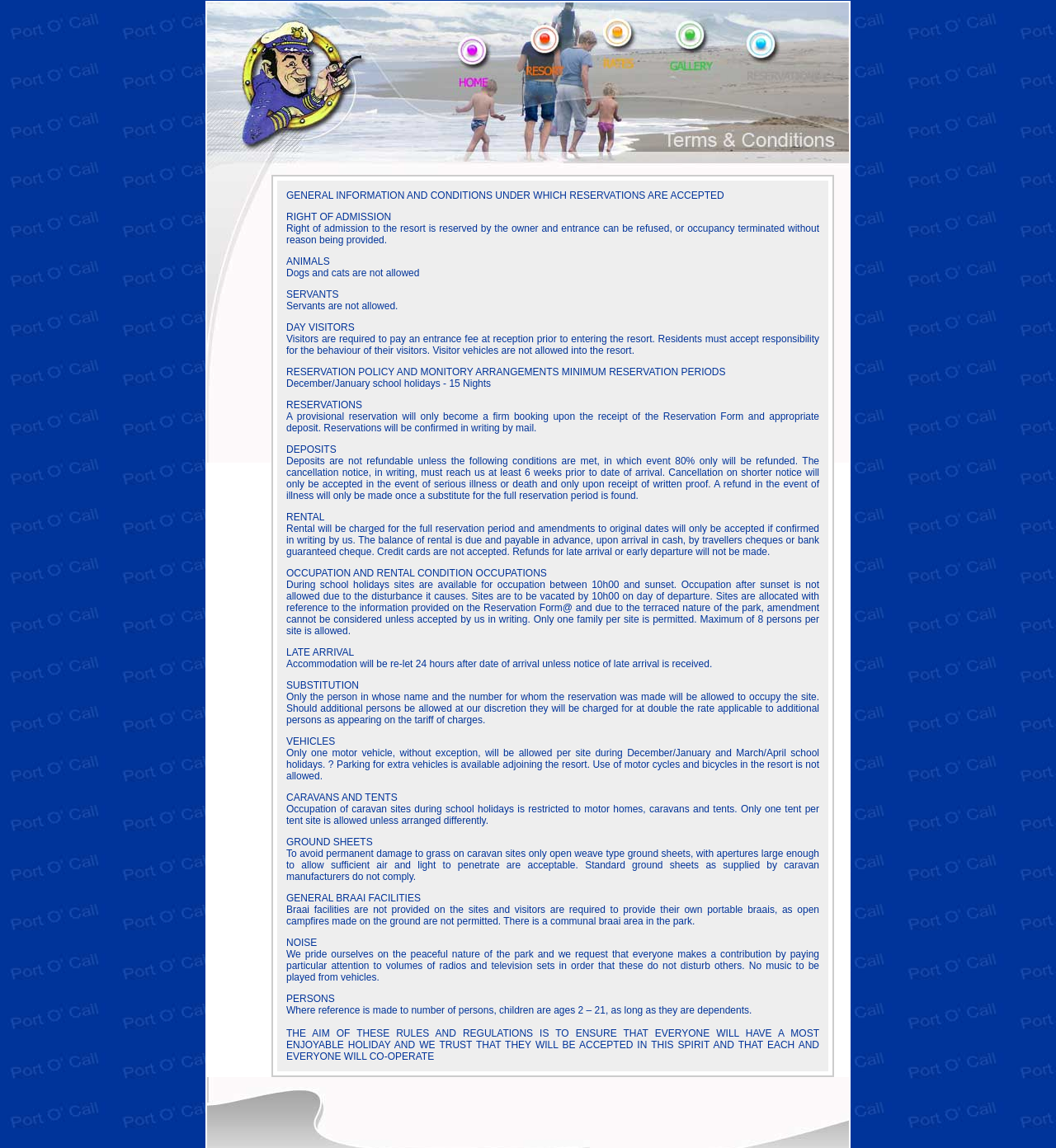What is the maximum number of persons allowed per site?
Look at the image and answer the question using a single word or phrase.

8